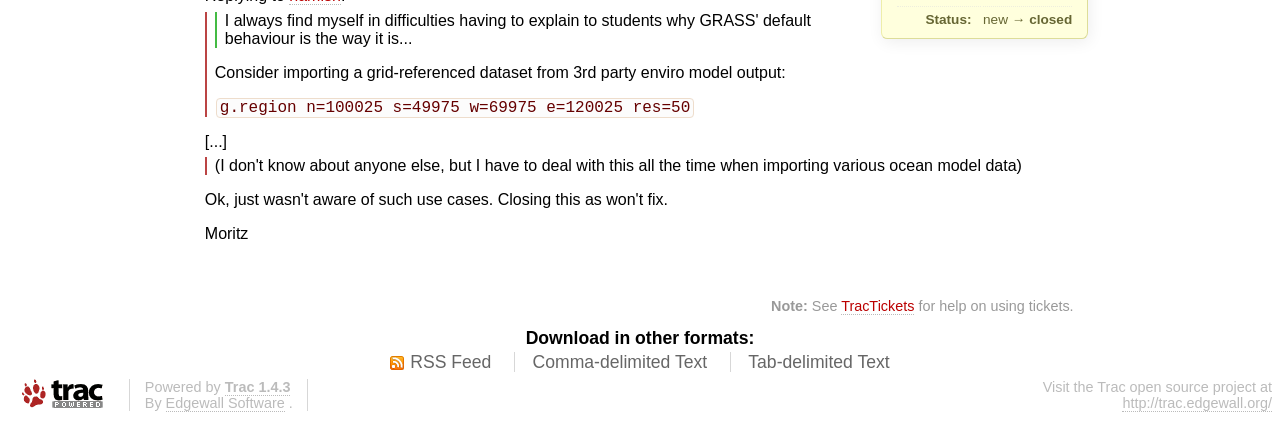Determine the bounding box coordinates of the clickable element necessary to fulfill the instruction: "Visit the Trac open source project at http://trac.edgewall.org/". Provide the coordinates as four float numbers within the 0 to 1 range, i.e., [left, top, right, bottom].

[0.877, 0.936, 0.994, 0.976]